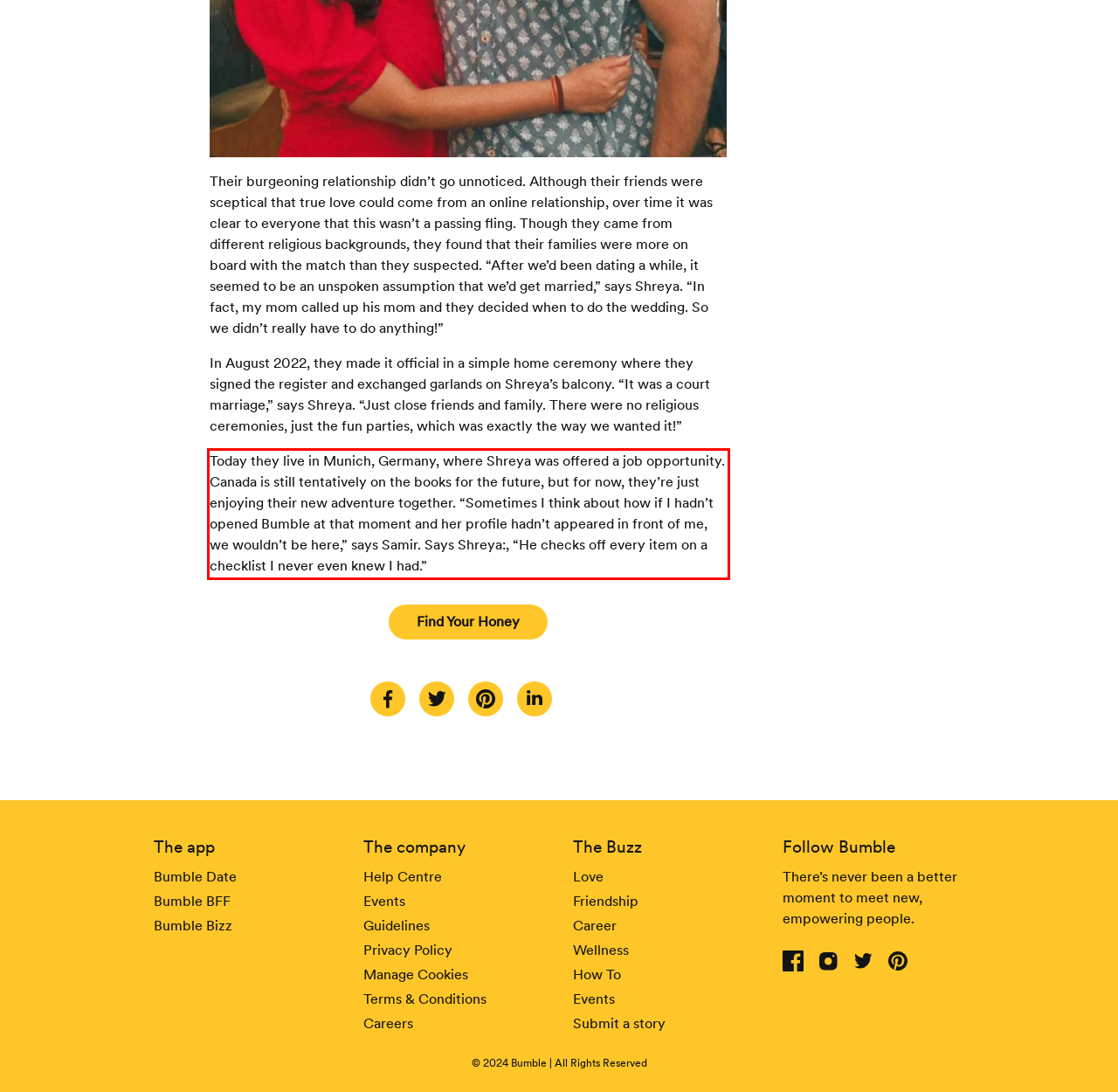Identify the text within the red bounding box on the webpage screenshot and generate the extracted text content.

Today they live in Munich, Germany, where Shreya was offered a job opportunity. Canada is still tentatively on the books for the future, but for now, they’re just enjoying their new adventure together. “Sometimes I think about how if I hadn’t opened Bumble at that moment and her profile hadn’t appeared in front of me, we wouldn’t be here,” says Samir. Says Shreya:, “He checks off every item on a checklist I never even knew I had.”